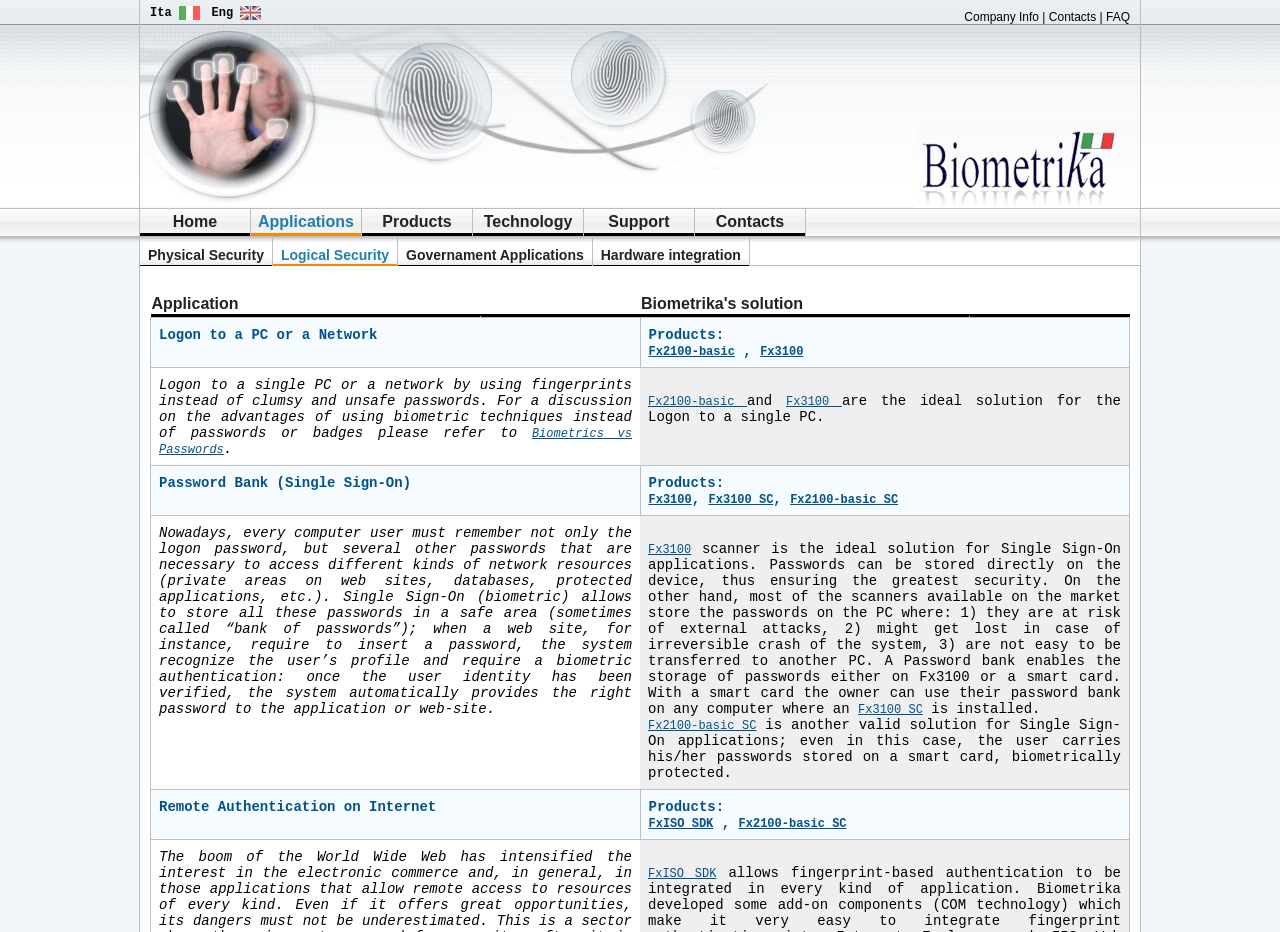How many links are there in the top navigation bar?
Give a detailed and exhaustive answer to the question.

The top navigation bar has links to 'Company Info', 'Contacts', 'FAQ', 'Home', 'Applications', and 'Products', which are six links in total.